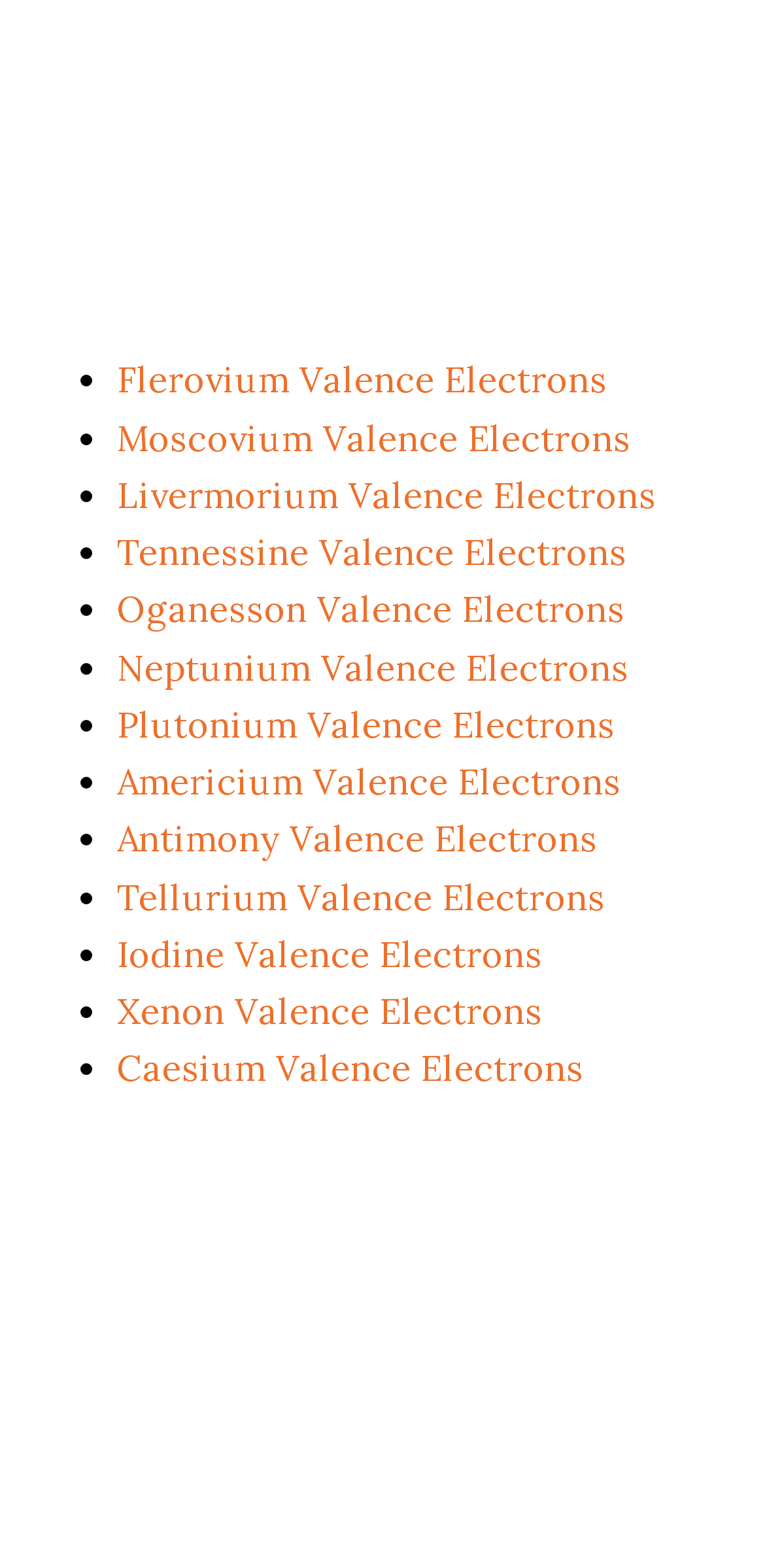Determine the bounding box for the UI element as described: "Flerovium Valence Electrons". The coordinates should be represented as four float numbers between 0 and 1, formatted as [left, top, right, bottom].

[0.153, 0.228, 0.794, 0.257]